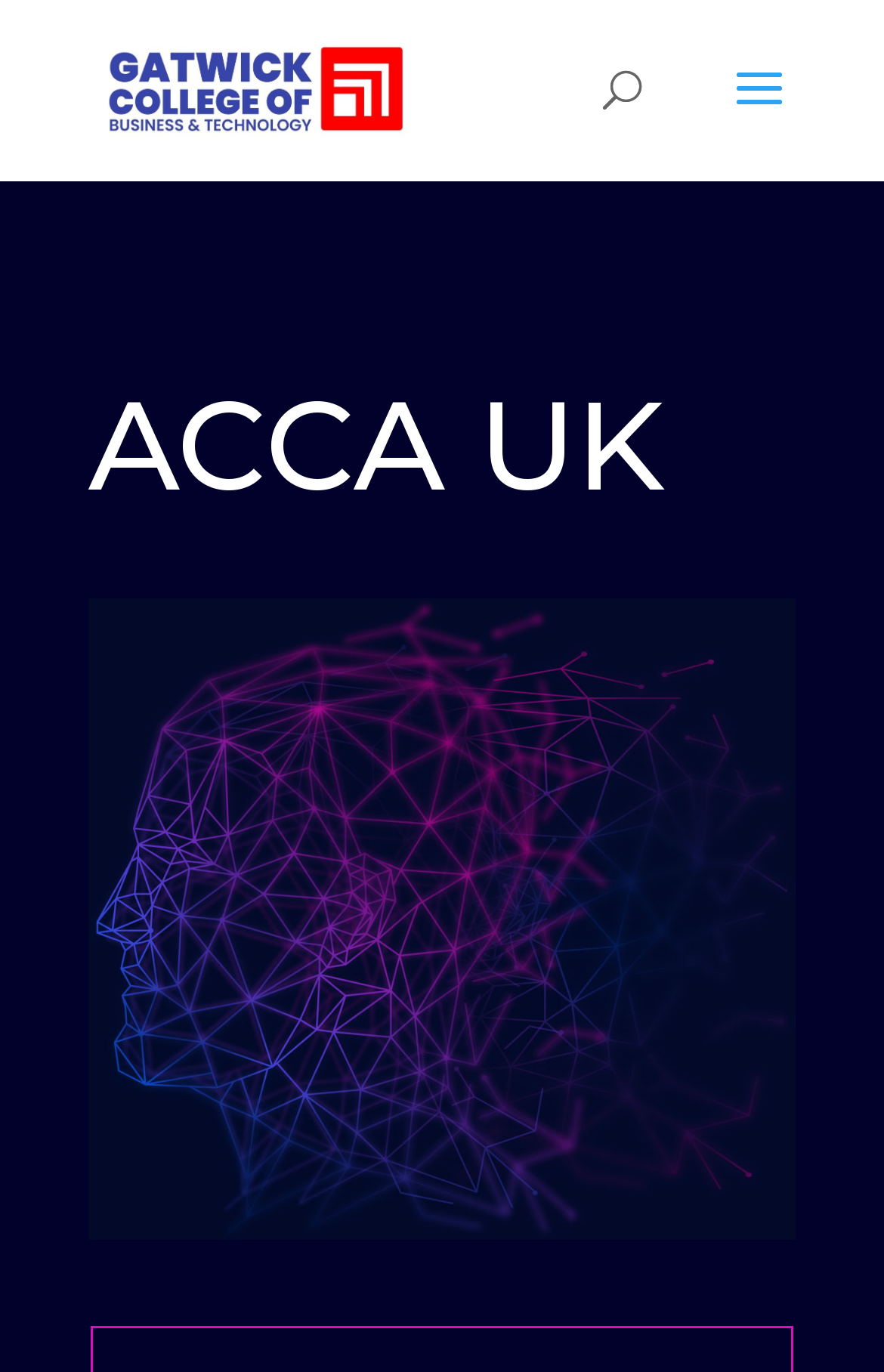Given the element description alt="Gatwick College of Business Studies", identify the bounding box coordinates for the UI element on the webpage screenshot. The format should be (top-left x, top-left y, bottom-right x, bottom-right y), with values between 0 and 1.

[0.11, 0.049, 0.47, 0.079]